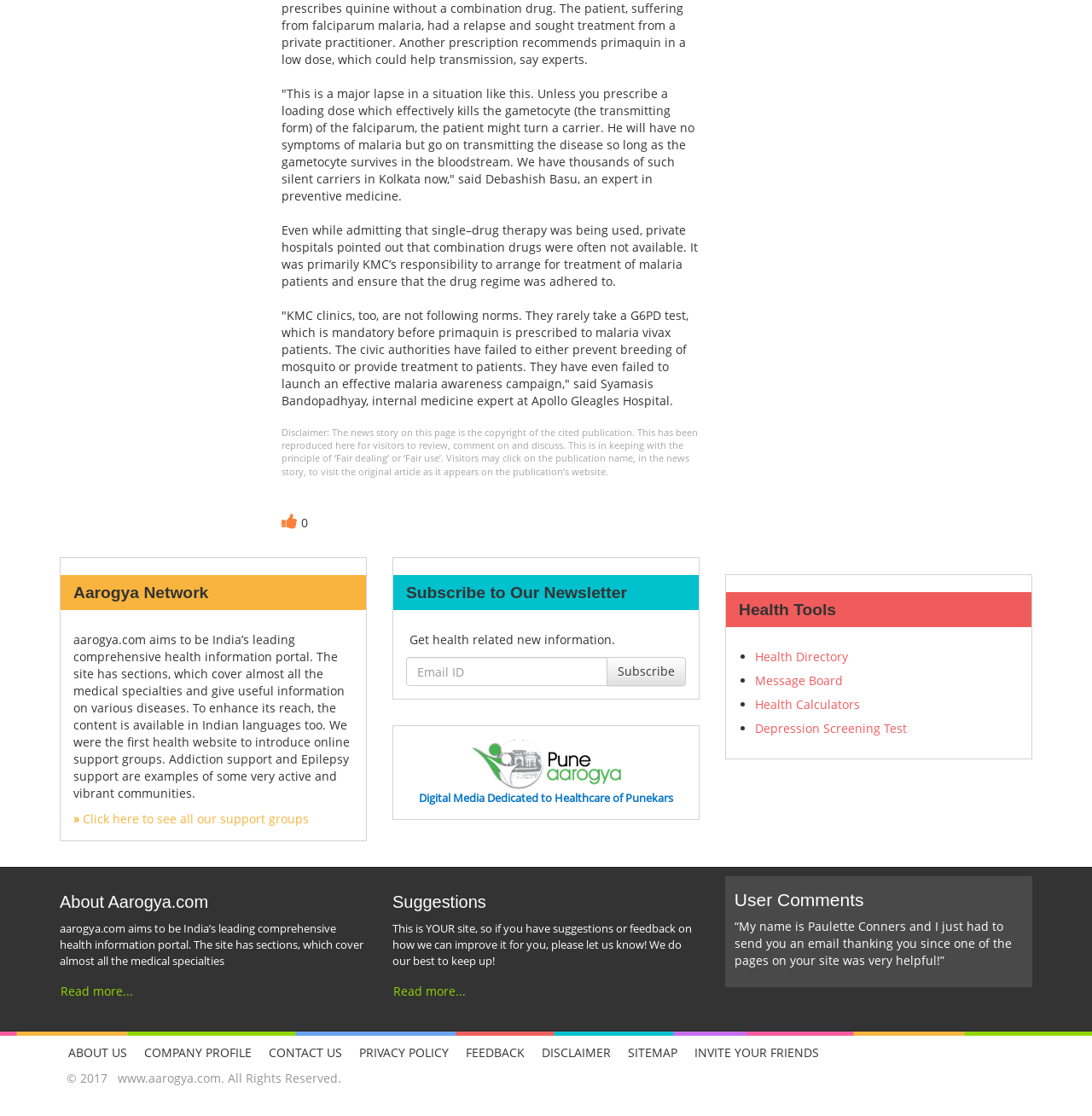Identify the bounding box coordinates of the section to be clicked to complete the task described by the following instruction: "Take the Depression Screening Test". The coordinates should be four float numbers between 0 and 1, formatted as [left, top, right, bottom].

[0.691, 0.645, 0.83, 0.66]